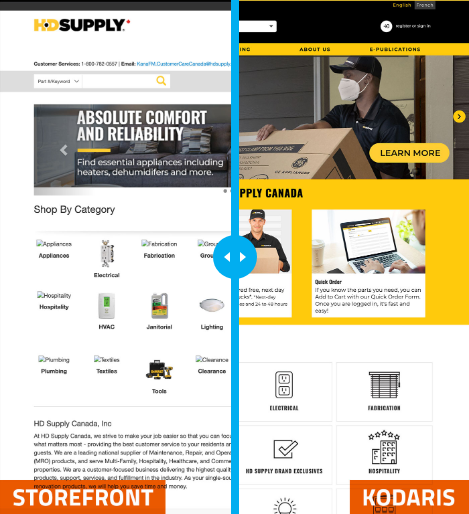Provide an in-depth description of the image.

The image showcases a side-by-side comparison of two distinct platforms: HD Supply's Storefront and Kodaris. On the left, the Storefront interface highlights a clean and functional layout featuring a search bar at the top, categorized shopping options, and promotional content emphasizing "Absolute Comfort and Reliability," ideal for customers seeking home improvement solutions. 

The right side introduces Kodaris, showcasing a different design approach tailored for convenience and efficiency, with an emphasis on customer service and quick order functionalities. A professional wearing a mask is depicted, reinforcing health and safety in service. The image also includes a navigational divider, indicating a transition from the traditional Storefront experience to the more modern Kodaris platform. Overall, this visual emphasizes the evolution of online shopping environments, aimed at enhancing user experience across both platforms.